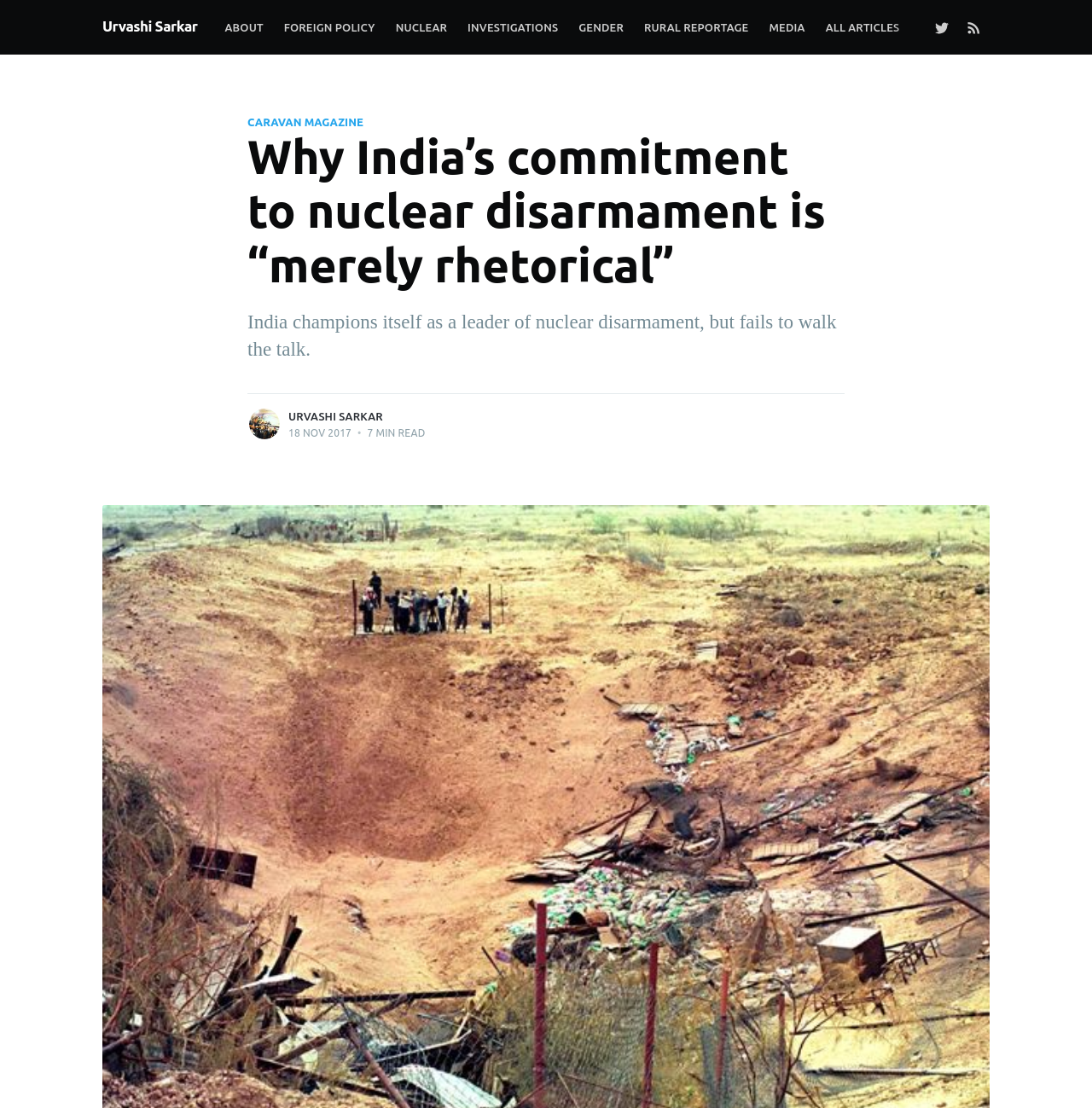What is the name of the magazine?
Look at the image and provide a short answer using one word or a phrase.

CARAVAN MAGAZINE